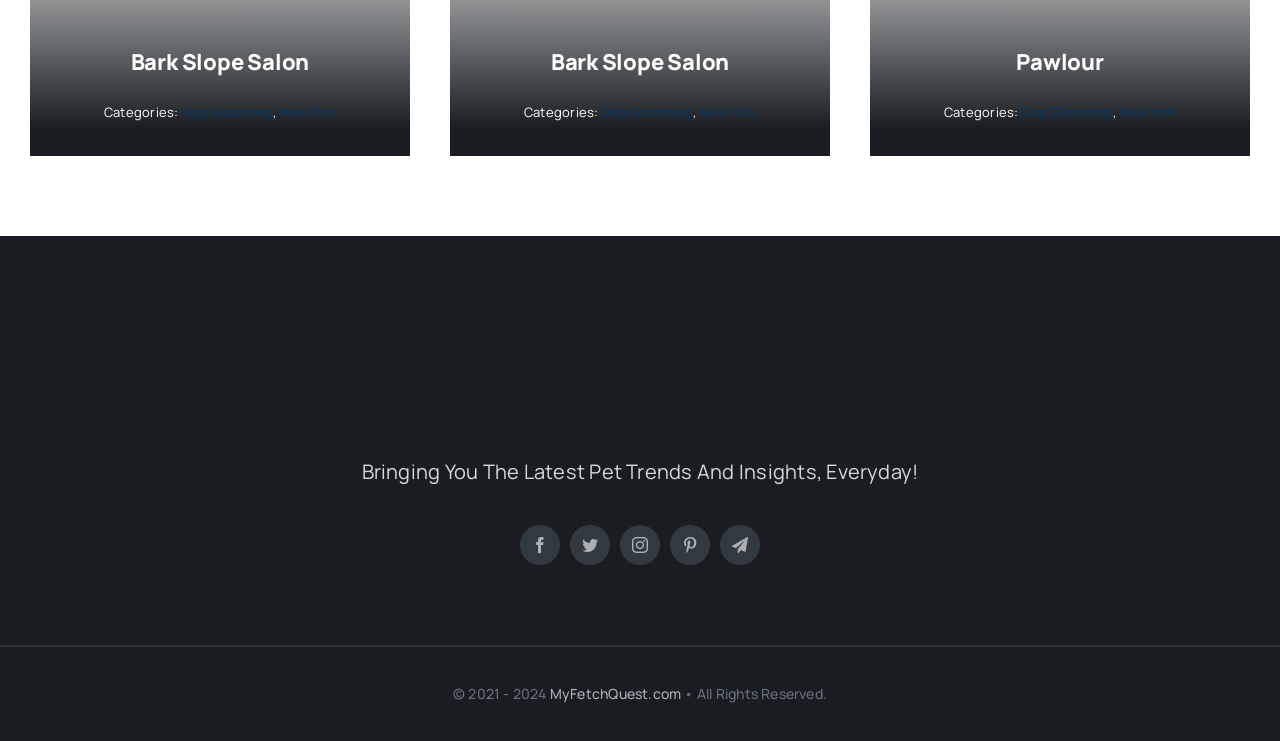Locate the bounding box coordinates of the element that should be clicked to fulfill the instruction: "visit MyFetchQuest.com".

[0.43, 0.923, 0.532, 0.948]